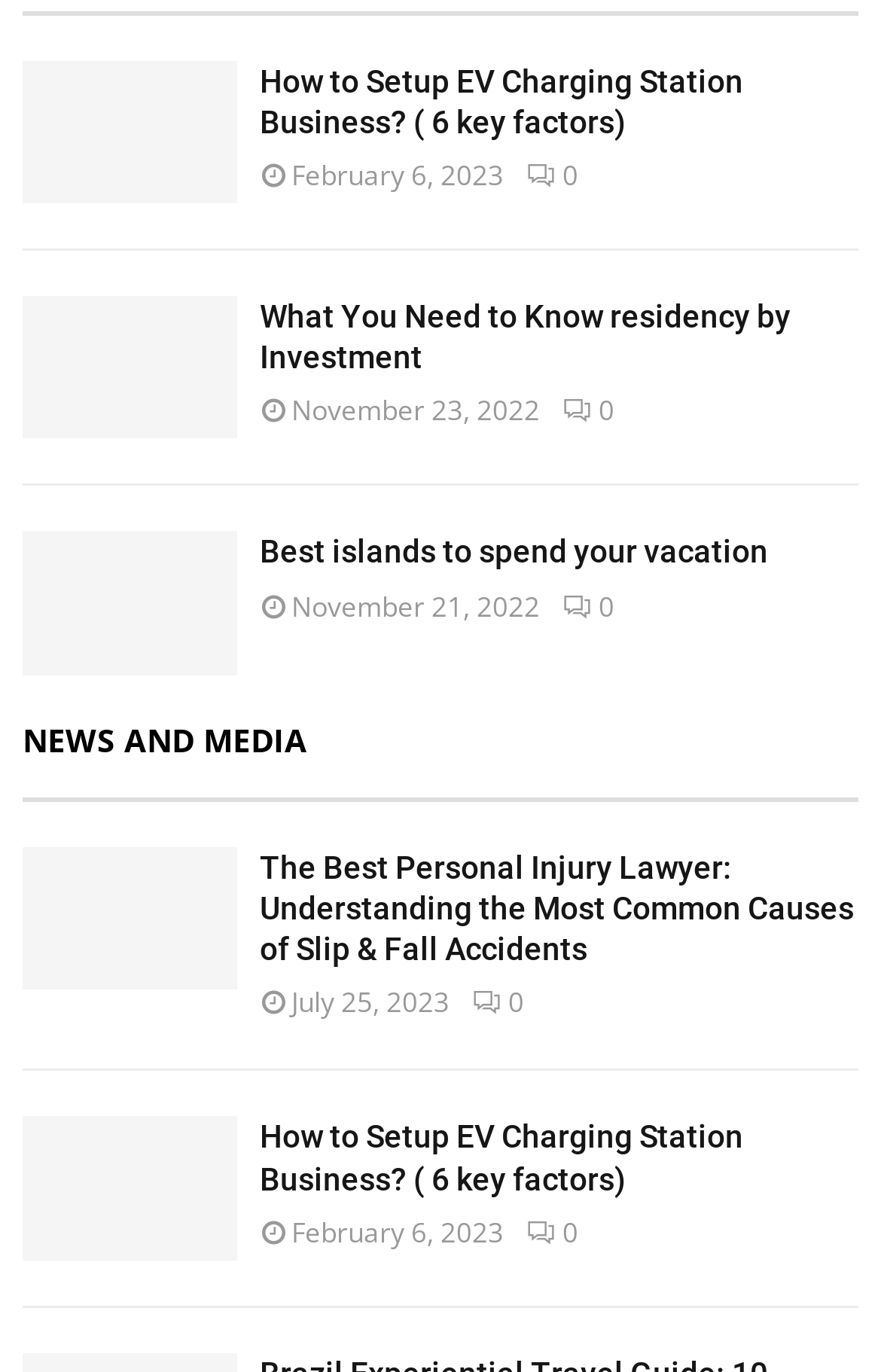Specify the bounding box coordinates for the region that must be clicked to perform the given instruction: "Check the article about the best islands to spend your vacation".

[0.026, 0.388, 0.269, 0.492]